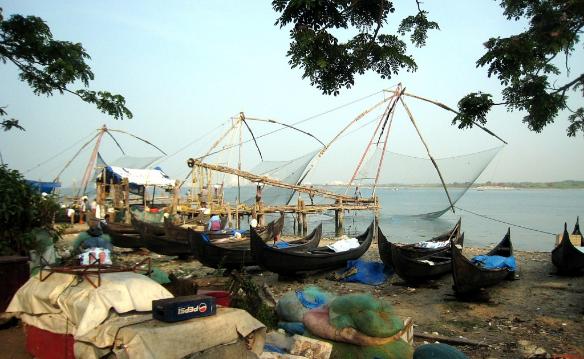What type of boats are lined up on the shore?
Using the image as a reference, answer with just one word or a short phrase.

Traditional Chinese fishing boats